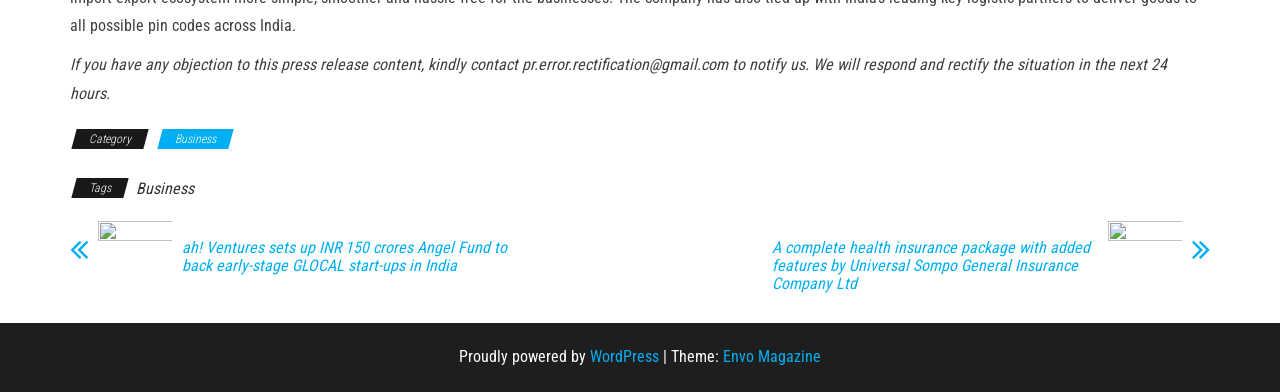Locate the bounding box coordinates of the area you need to click to fulfill this instruction: 'Contact pr.error.rectification@gmail.com for press release objections'. The coordinates must be in the form of four float numbers ranging from 0 to 1: [left, top, right, bottom].

[0.055, 0.141, 0.912, 0.263]